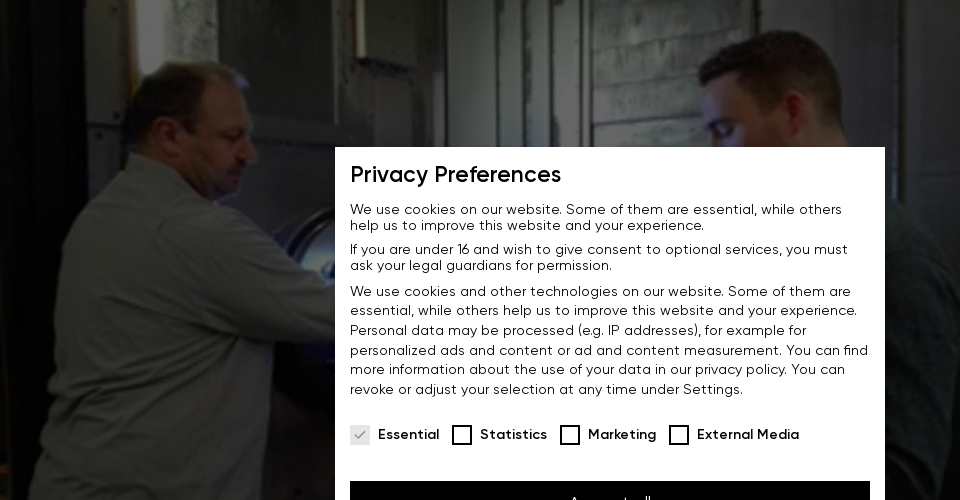Provide an in-depth description of the image.

In this image, two individuals are engaged in a technical discussion by a large industrial machine, likely within a manufacturing setting. One person is demonstrating a feature or operation on the machine, while the other observes closely, possibly assessing the process or gaining hands-on experience. 

Overlaying this scene is a privacy preferences dialogue, indicating the company's commitment to user data protection and transparency regarding the use of cookies on its website. The options presented allow users to customize their preferences regarding essential, statistical, marketing, and external media cookies. This highlights the intersection of advanced manufacturing techniques with contemporary digital privacy considerations in a business environment that emphasizes safety and efficiency in operations.